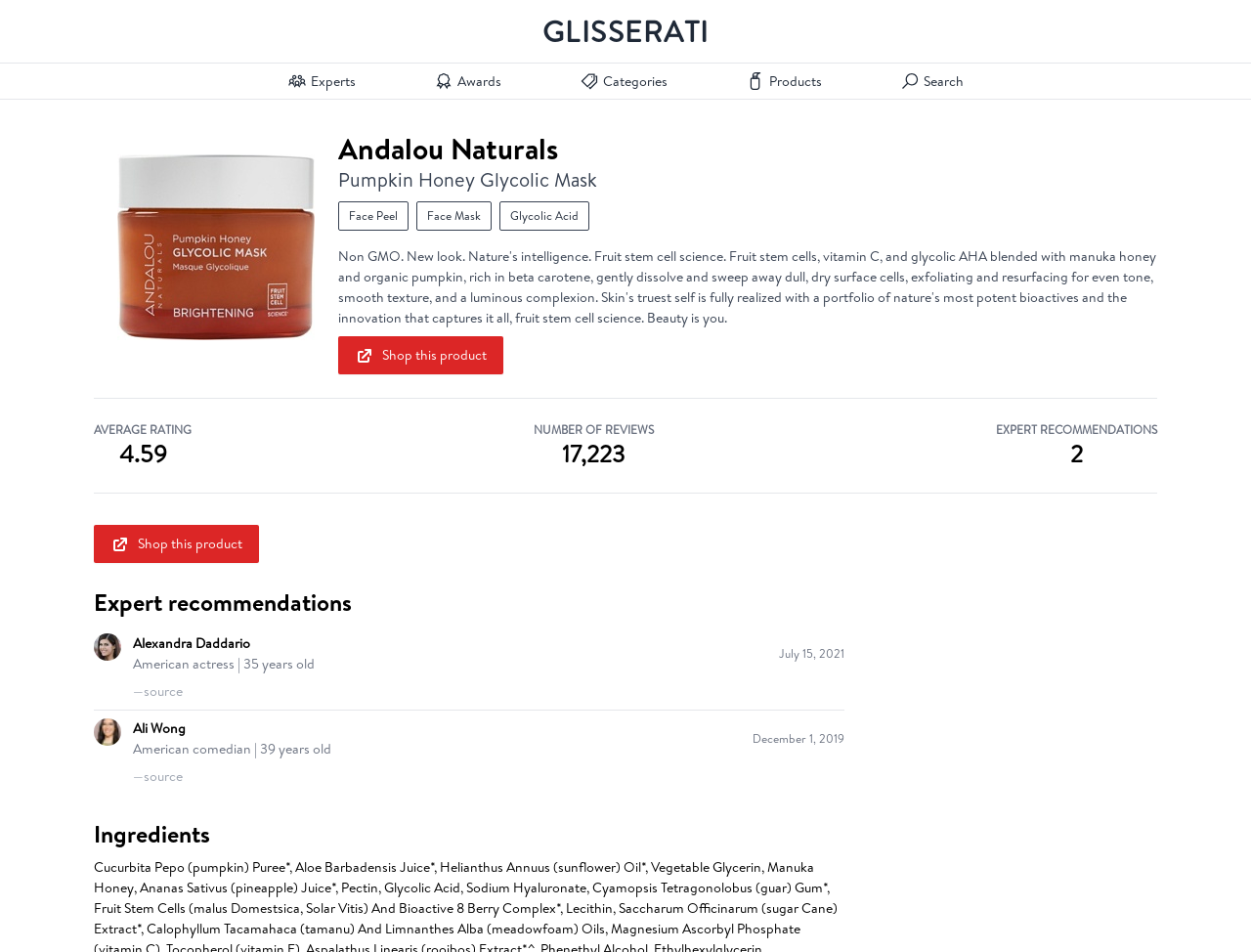Please identify the bounding box coordinates of the element that needs to be clicked to perform the following instruction: "Read expert recommendations from Alexandra Daddario".

[0.106, 0.665, 0.252, 0.687]